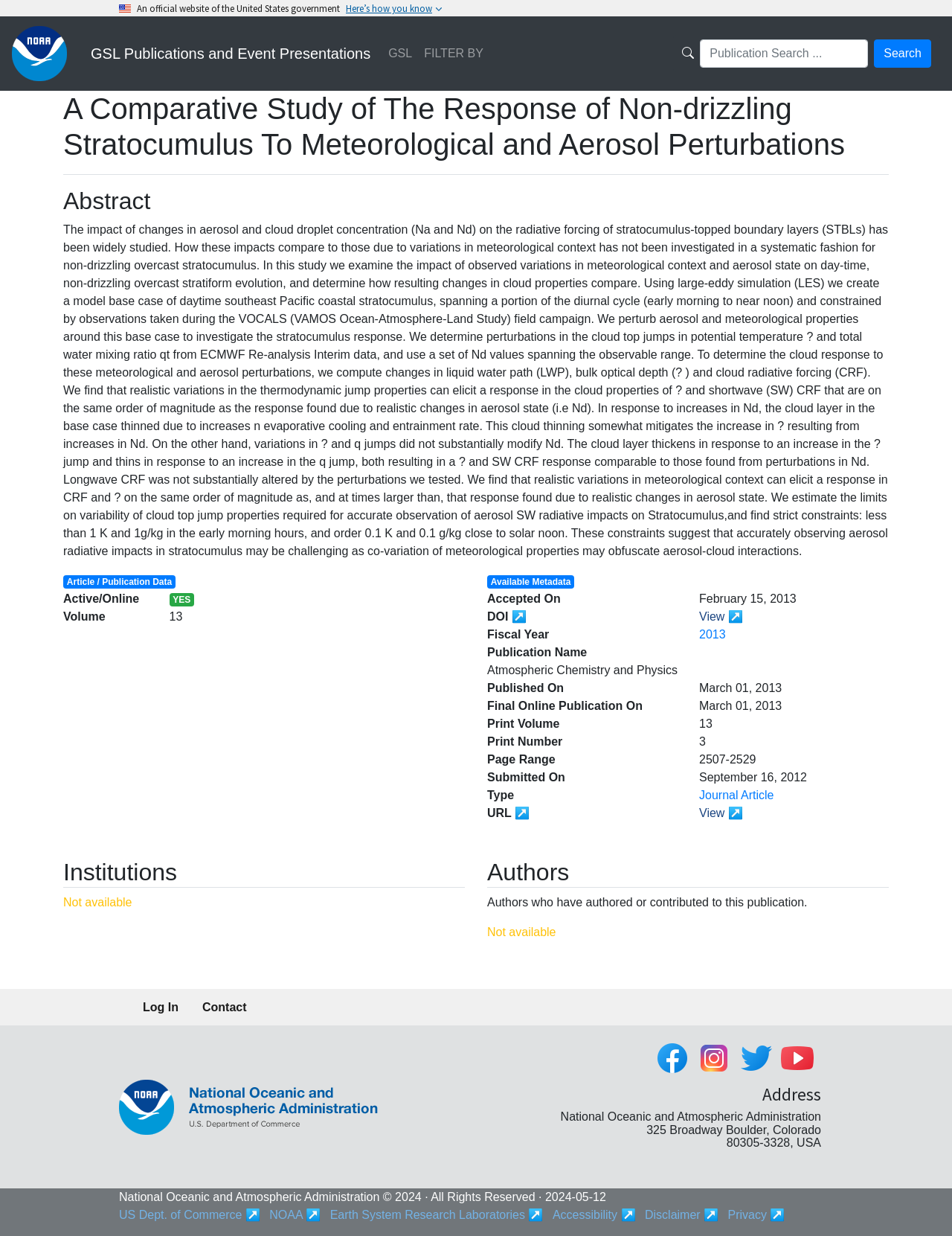Predict the bounding box coordinates of the area that should be clicked to accomplish the following instruction: "View article abstract". The bounding box coordinates should consist of four float numbers between 0 and 1, i.e., [left, top, right, bottom].

[0.066, 0.151, 0.934, 0.174]